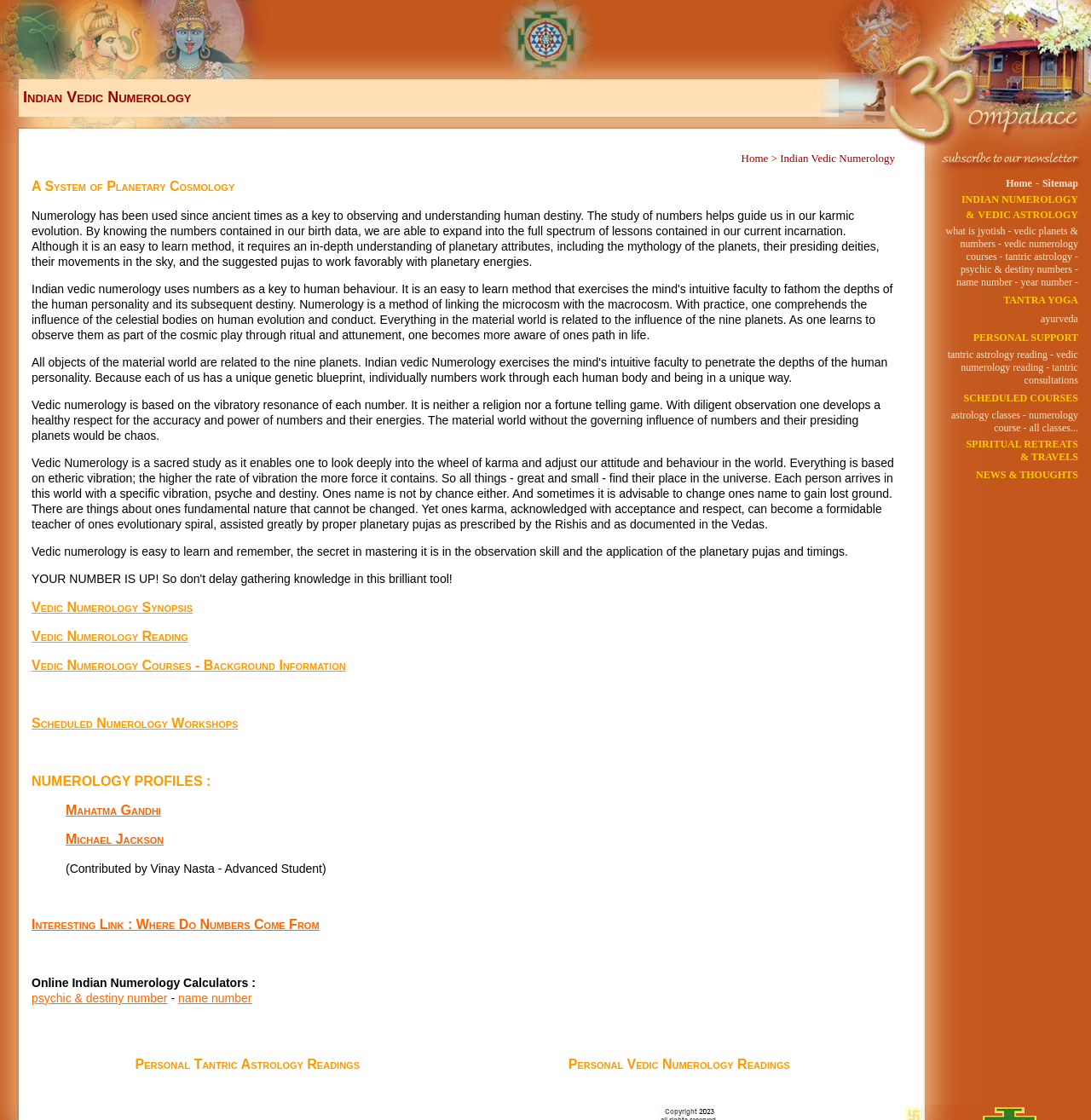Based on the image, please elaborate on the answer to the following question:
What is the main topic of this webpage?

Based on the webpage content, it is clear that the main topic is Indian Vedic Numerology, which is a system of planetary cosmology that uses numbers to understand human destiny and behavior.